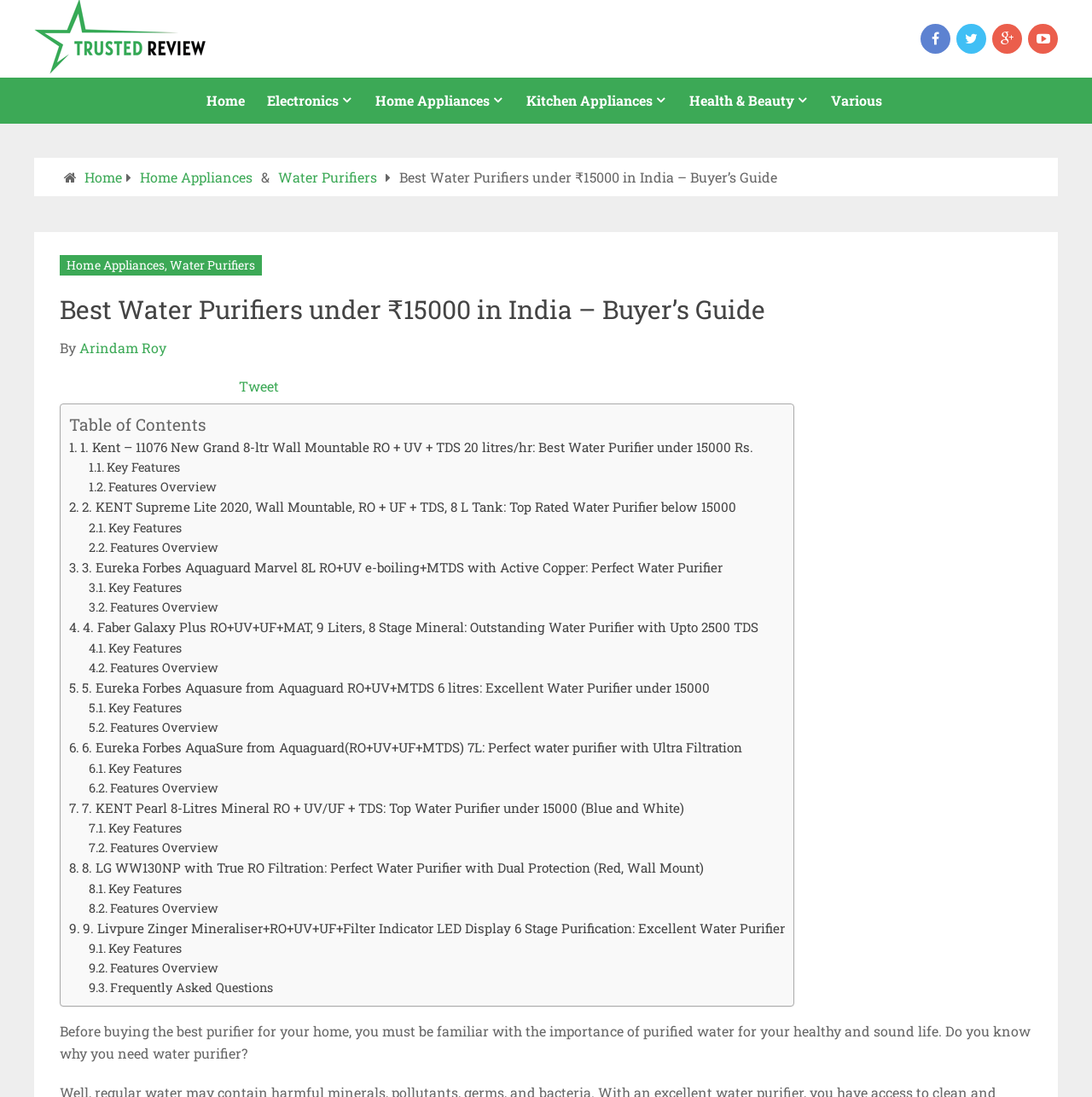What is the name of the website?
Could you give a comprehensive explanation in response to this question?

The name of the website can be found in the top-left corner of the webpage, where it says 'Trustedreview' in a heading element.